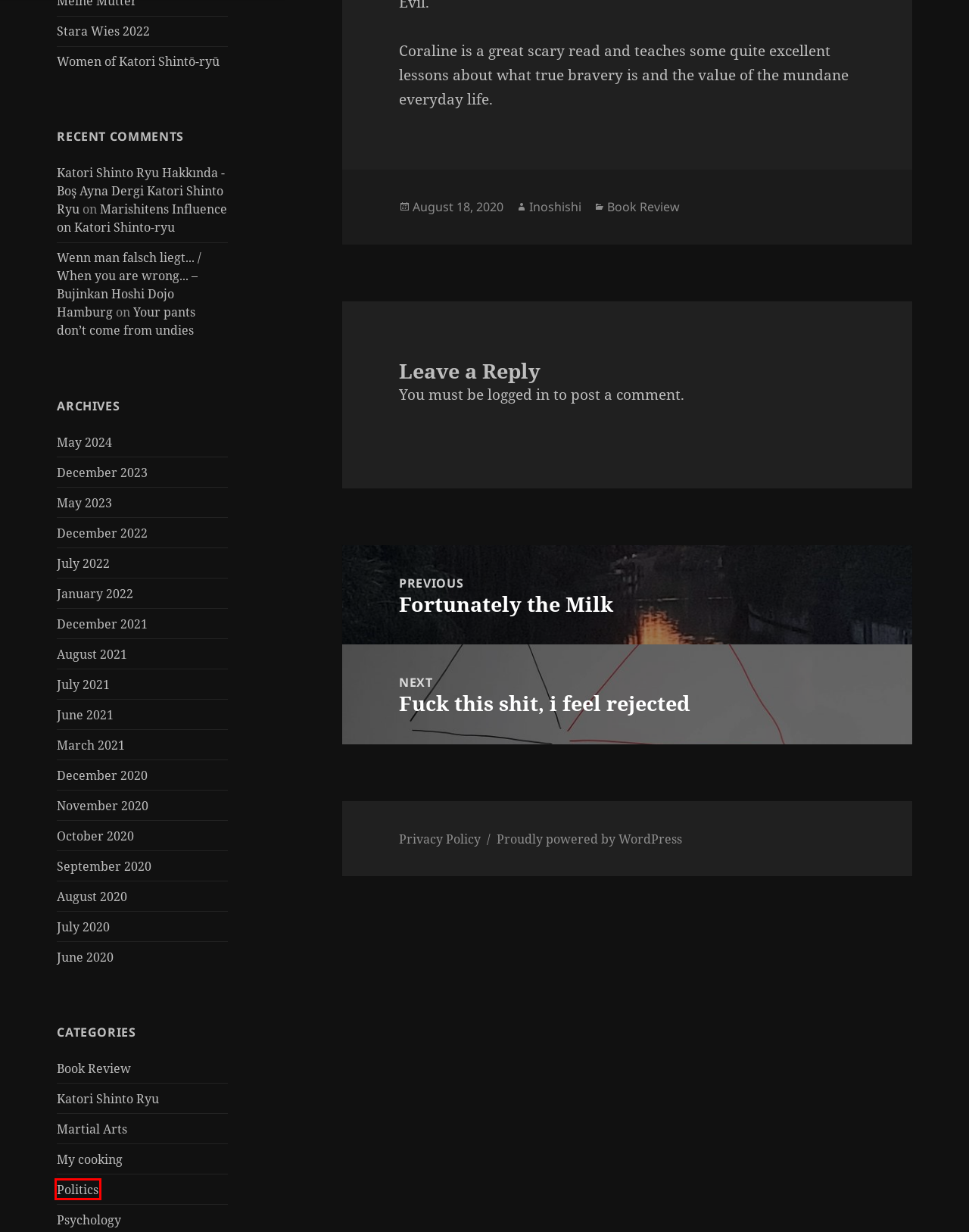Inspect the provided webpage screenshot, concentrating on the element within the red bounding box. Select the description that best represents the new webpage after you click the highlighted element. Here are the candidates:
A. Wenn man falsch liegt... / When you are wrong... – Bujinkan Hoshi Dojo Hamburg
B. July 2021 – The ramblings of the Boar
C. December 2021 – The ramblings of the Boar
D. Katori Shinto Ryu – The ramblings of the Boar
E. October 2020 – The ramblings of the Boar
F. Politics – The ramblings of the Boar
G. December 2022 – The ramblings of the Boar
H. December 2023 – The ramblings of the Boar

F